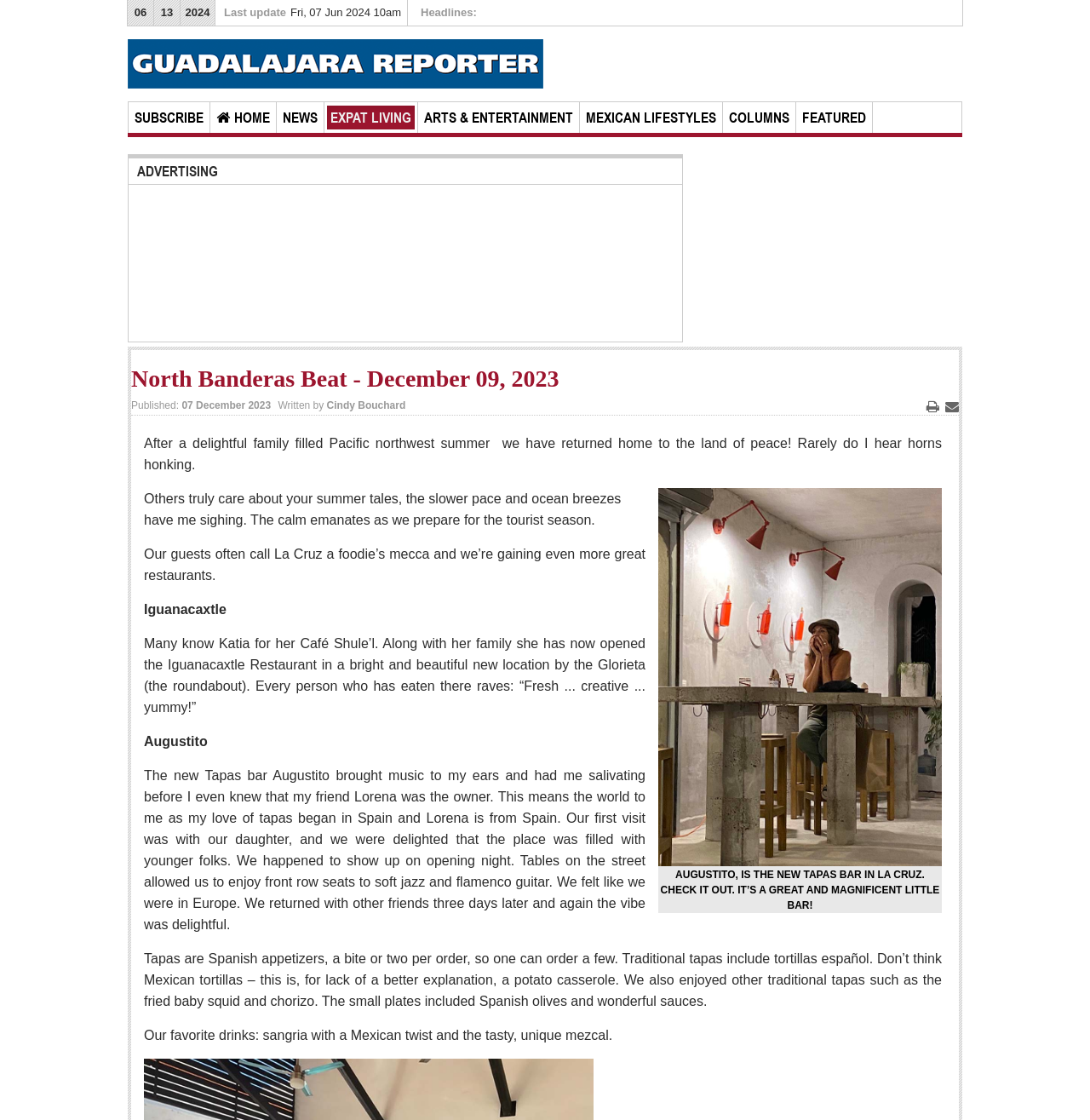What is the name of the newspaper?
Using the visual information, respond with a single word or phrase.

The Guadalajara Reporter